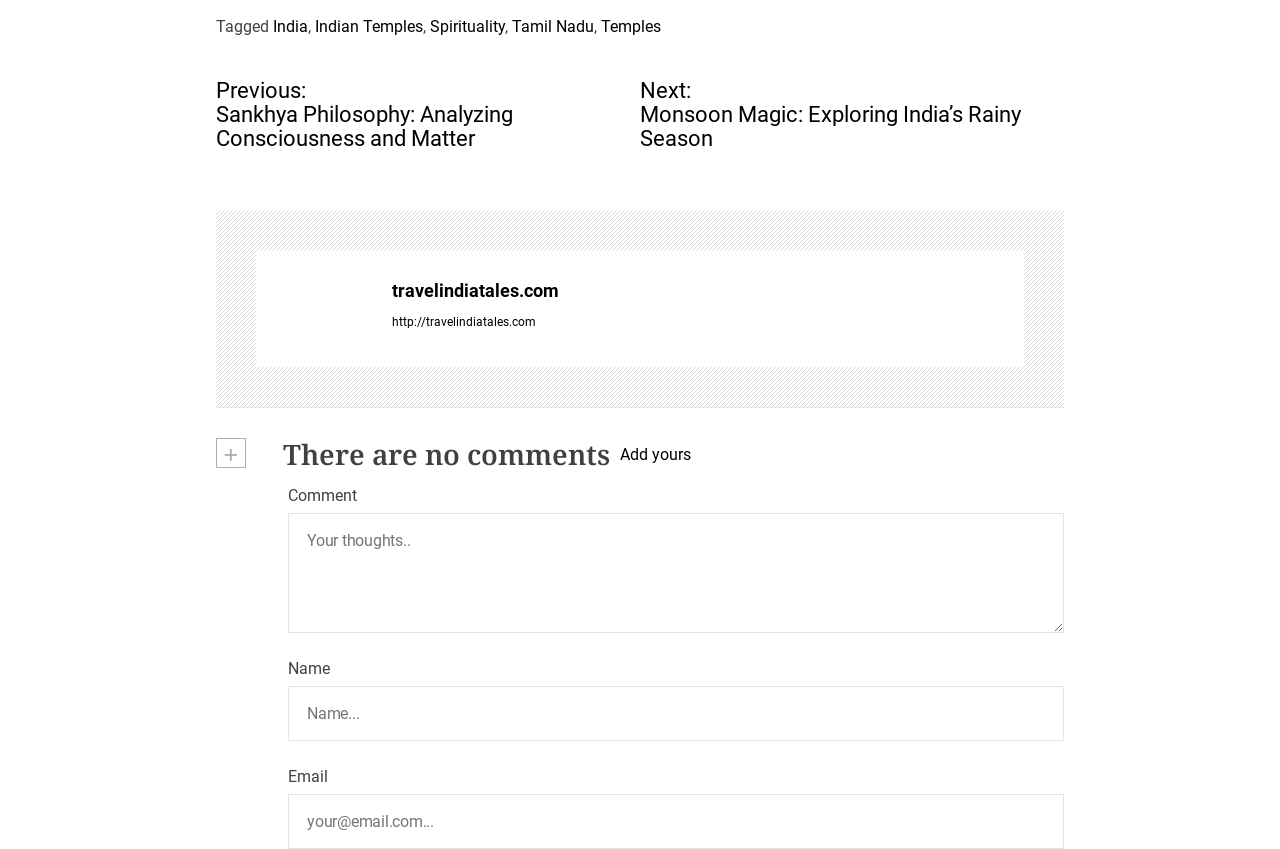Please reply with a single word or brief phrase to the question: 
What is the category of the post?

Spirituality